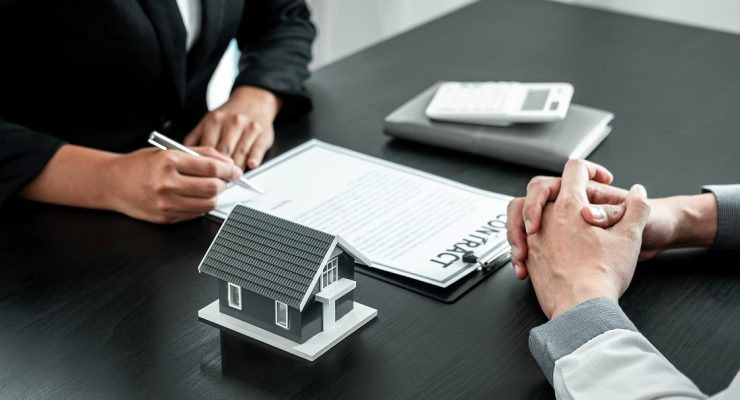What is on the table besides the house model?
Based on the image, provide a one-word or brief-phrase response.

Calculator and folder